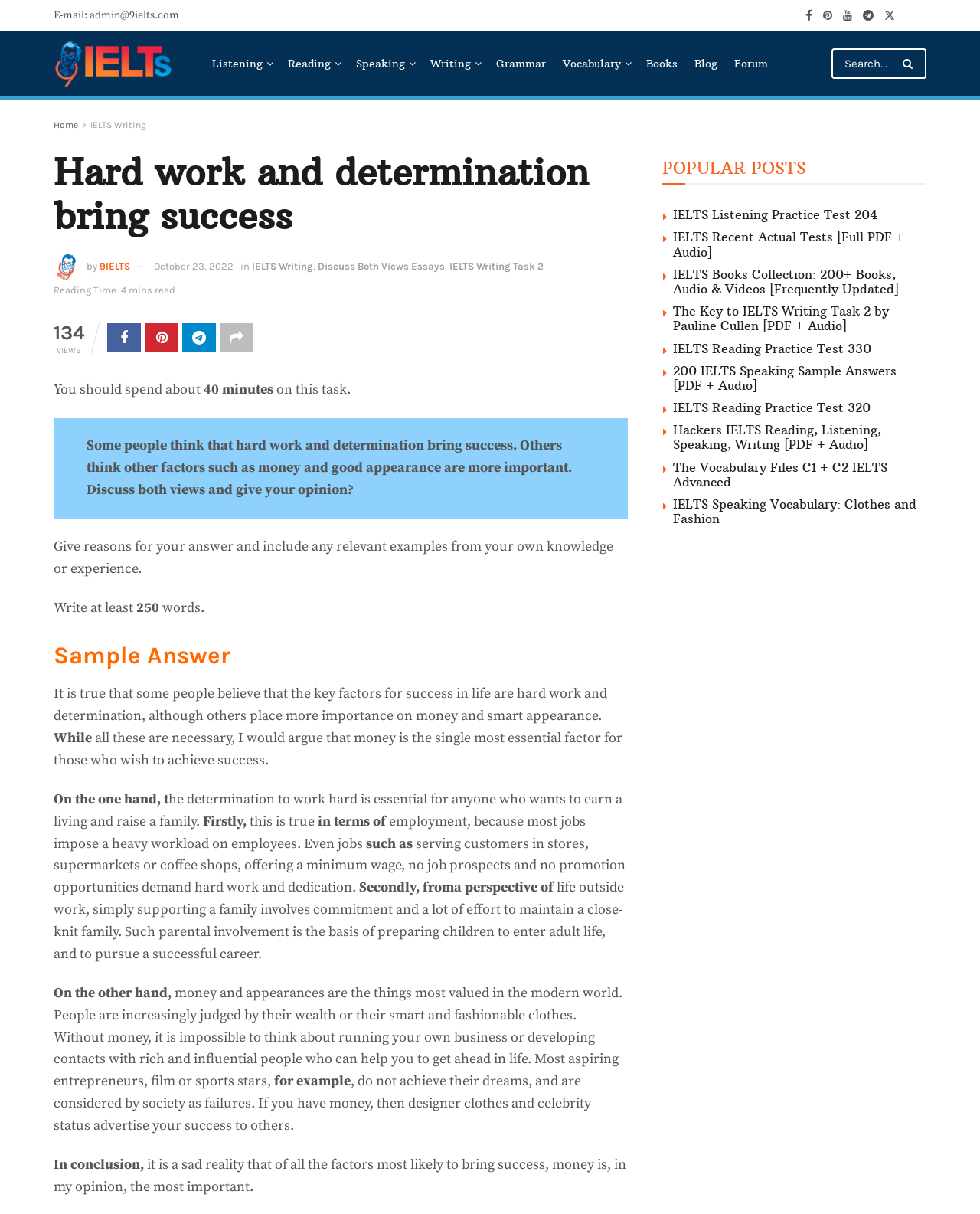Create a detailed summary of the webpage's content and design.

This webpage is about IELTS writing and features a discussion essay on the topic "Hard work and determination bring success. Others think other factors such as money and good appearance are more important. Discuss." The page has a navigation menu at the top with links to different sections, including Listening, Reading, Speaking, Writing, Grammar, Vocabulary, Books, Blog, and Forum. There is also a search bar at the top right corner.

Below the navigation menu, there is a heading that displays the title of the essay, followed by the essay question and instructions. The essay itself is divided into paragraphs, with the main argument presented in the first paragraph. The writer argues that money is the most important factor for success, and supports this claim with examples from employment and family life.

On the right-hand side of the page, there is a section titled "POPULAR POSTS" that lists several articles related to IELTS, including practice tests, book collections, and speaking sample answers. Each article has a heading and a link to the full content.

At the top left corner of the page, there is a logo and a link to the website's home page. There are also social media links and a "VIEWS" counter displayed near the top of the page.